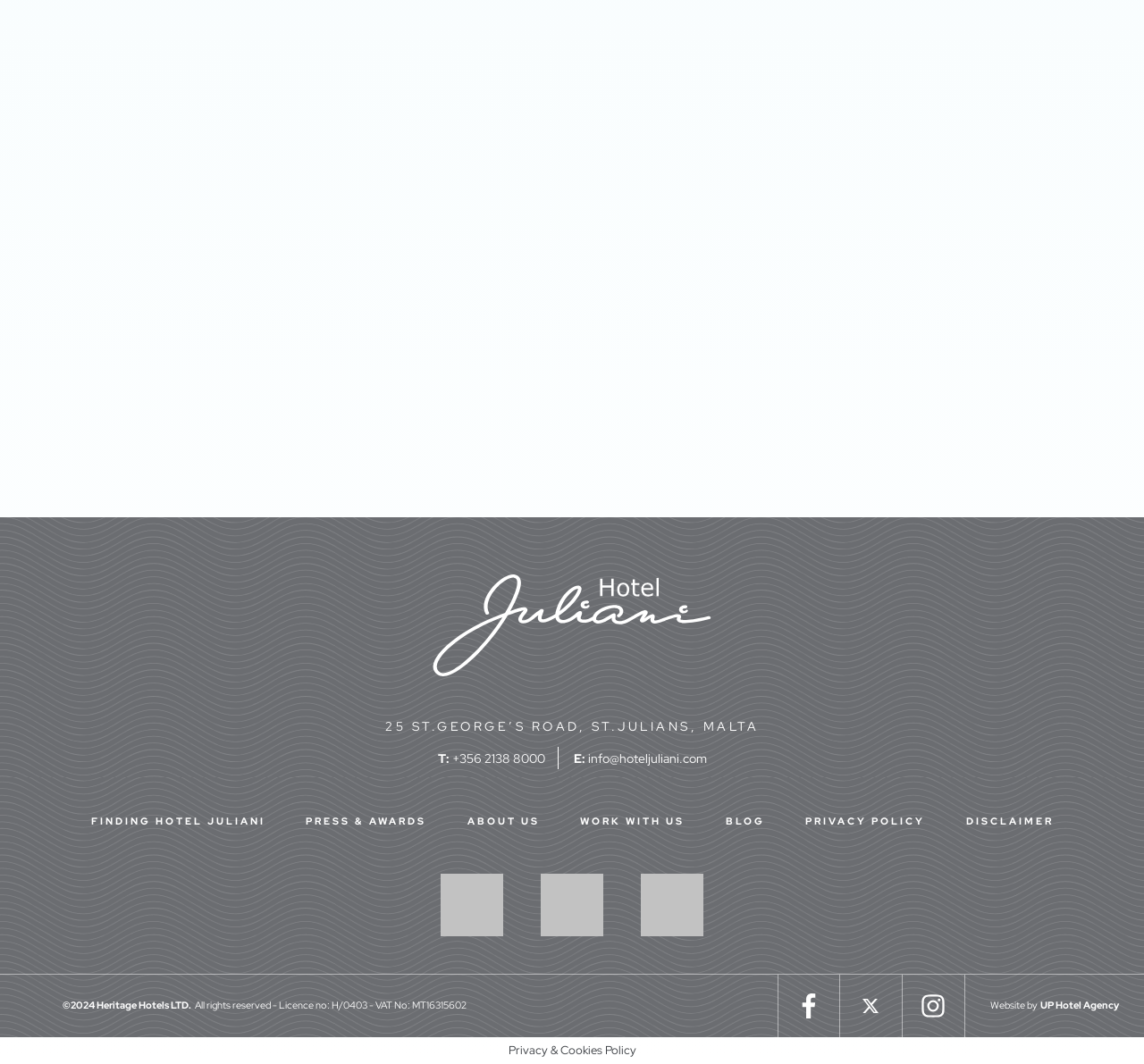Please determine the bounding box coordinates of the element to click in order to execute the following instruction: "Click on the 'About' link". The coordinates should be four float numbers between 0 and 1, specified as [left, top, right, bottom].

None